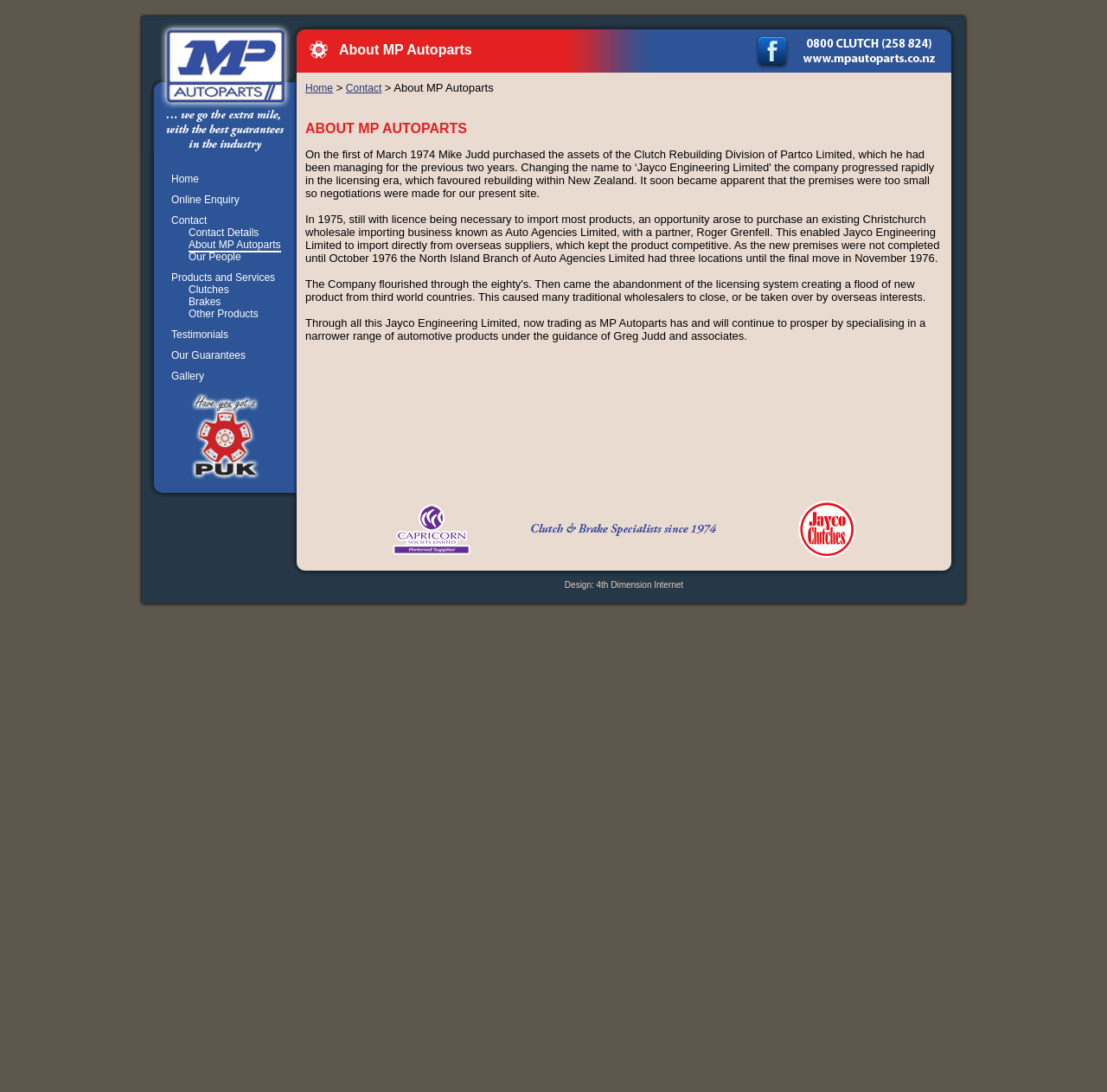Specify the bounding box coordinates of the area that needs to be clicked to achieve the following instruction: "Subscribe to news and updates".

None